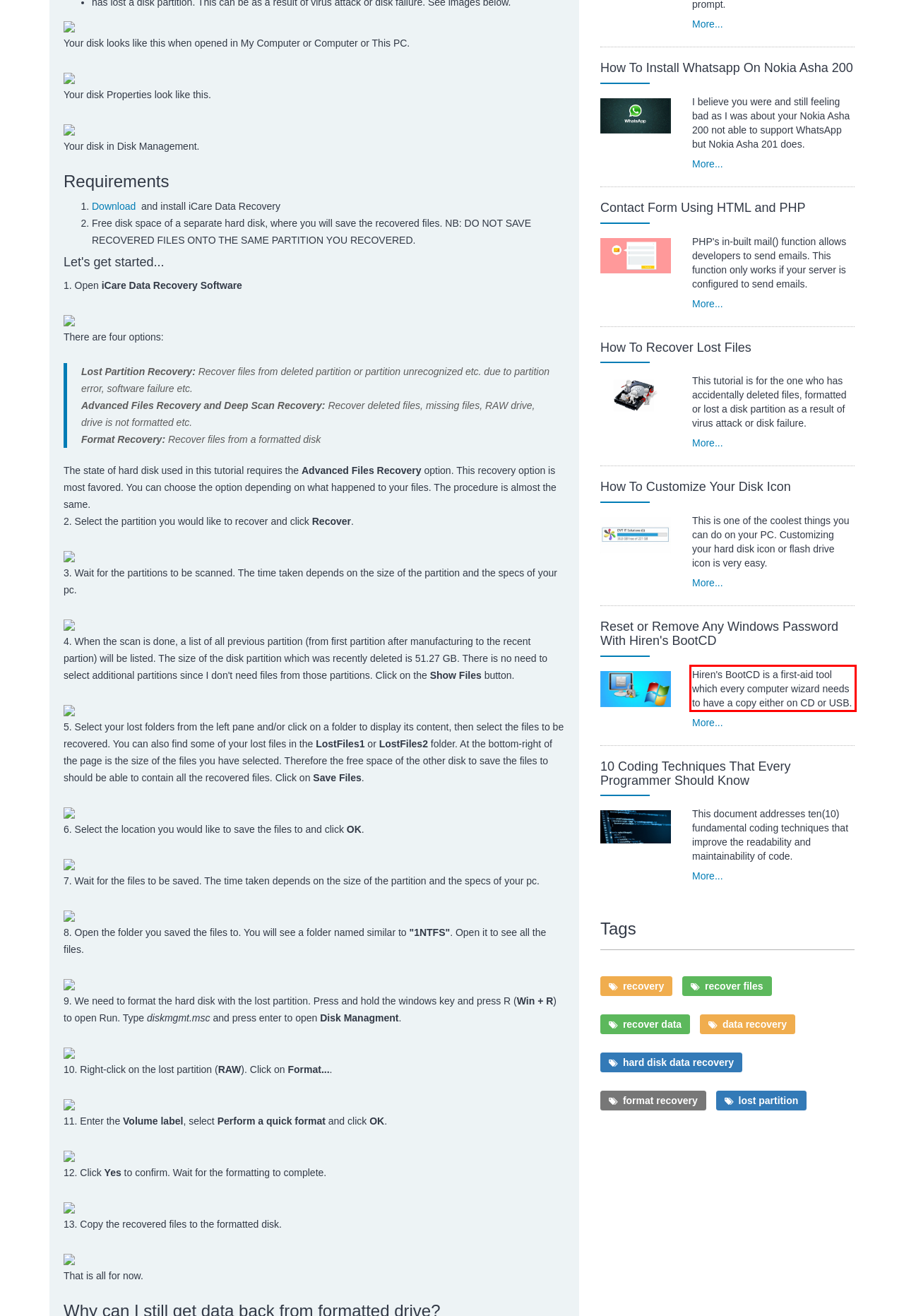Analyze the webpage screenshot and use OCR to recognize the text content in the red bounding box.

Hiren's BootCD is a first-aid tool which every computer wizard needs to have a copy either on CD or USB.